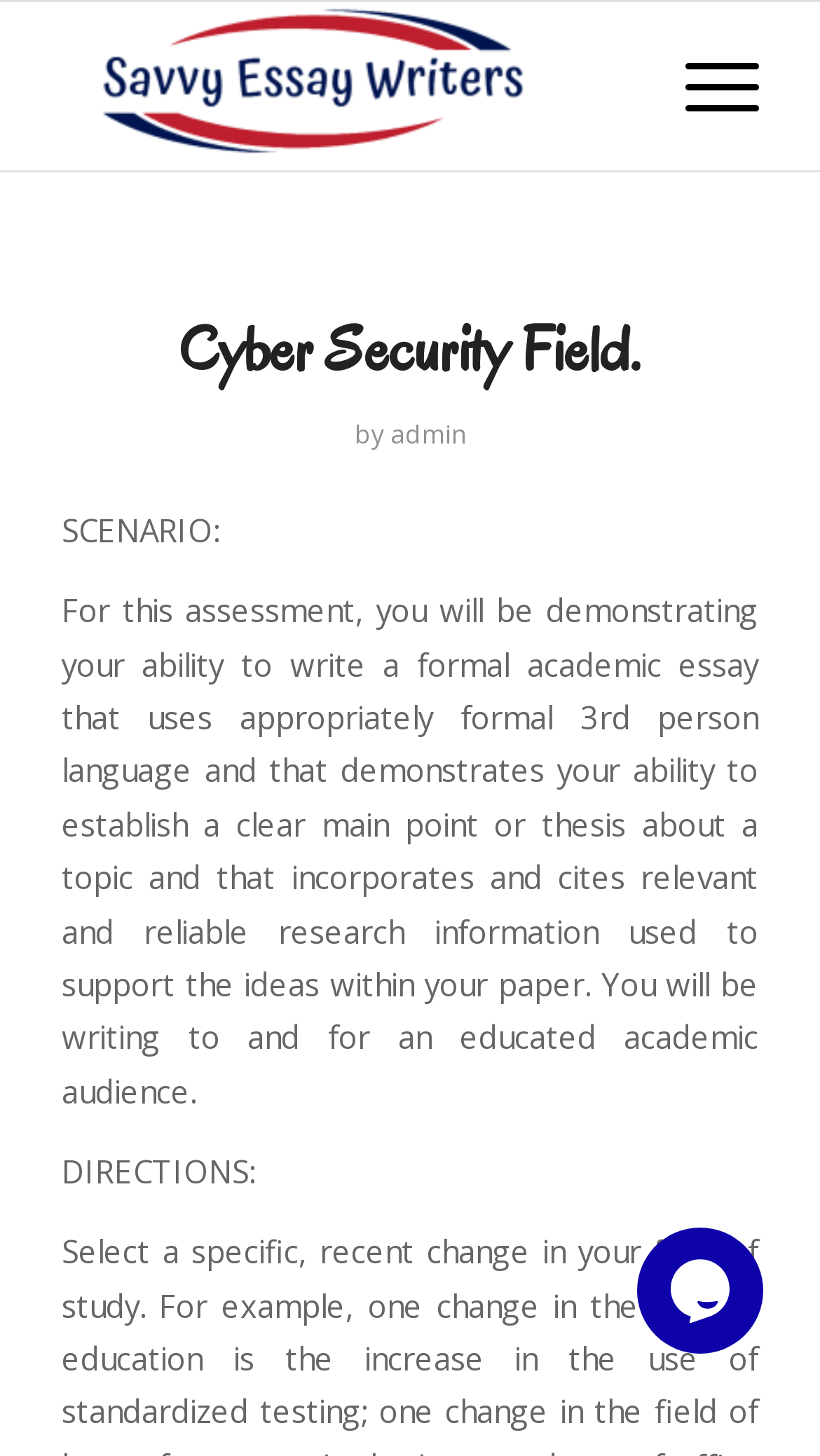Locate and generate the text content of the webpage's heading.

Cyber Security Field.